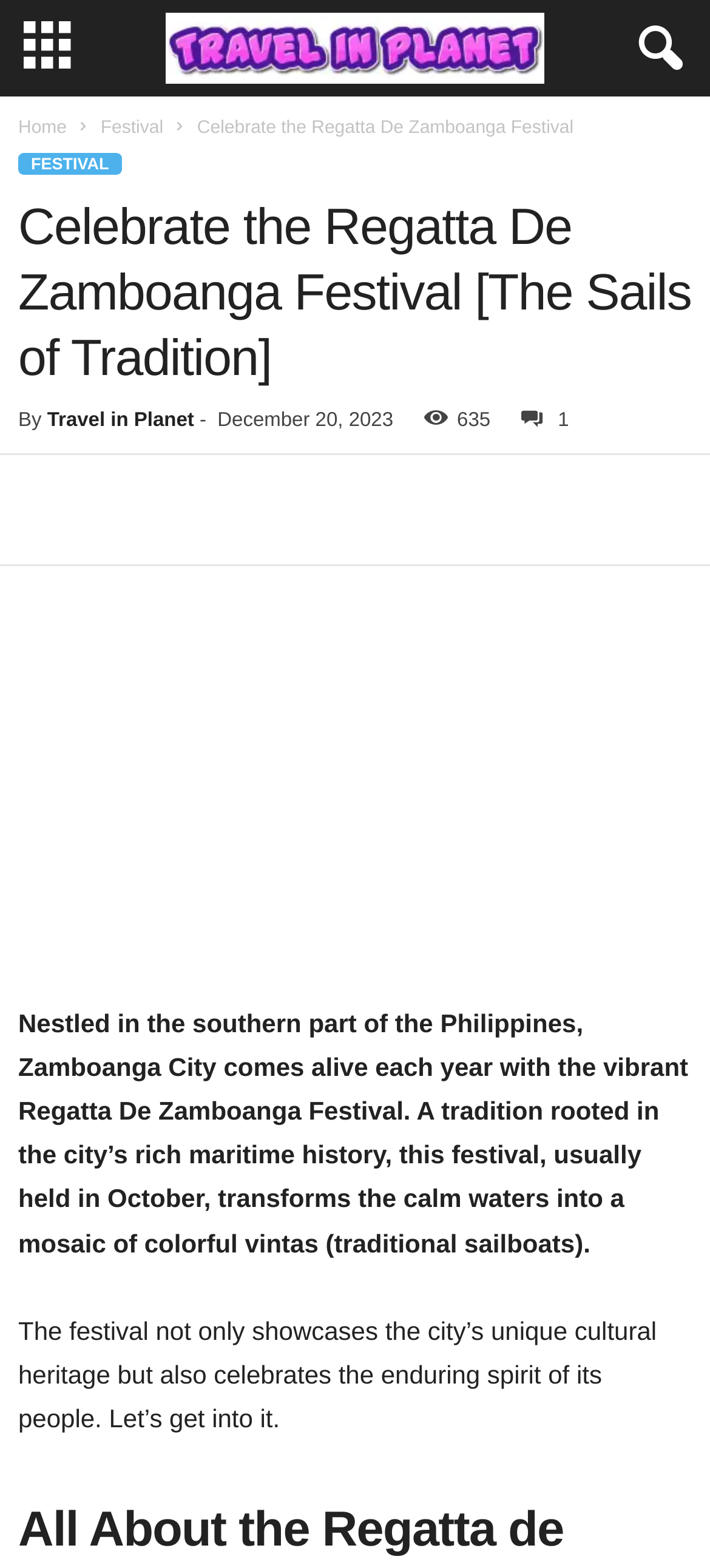Determine the bounding box coordinates of the clickable region to execute the instruction: "View Regatta De Zamboanga Festival details". The coordinates should be four float numbers between 0 and 1, denoted as [left, top, right, bottom].

[0.026, 0.373, 0.974, 0.614]